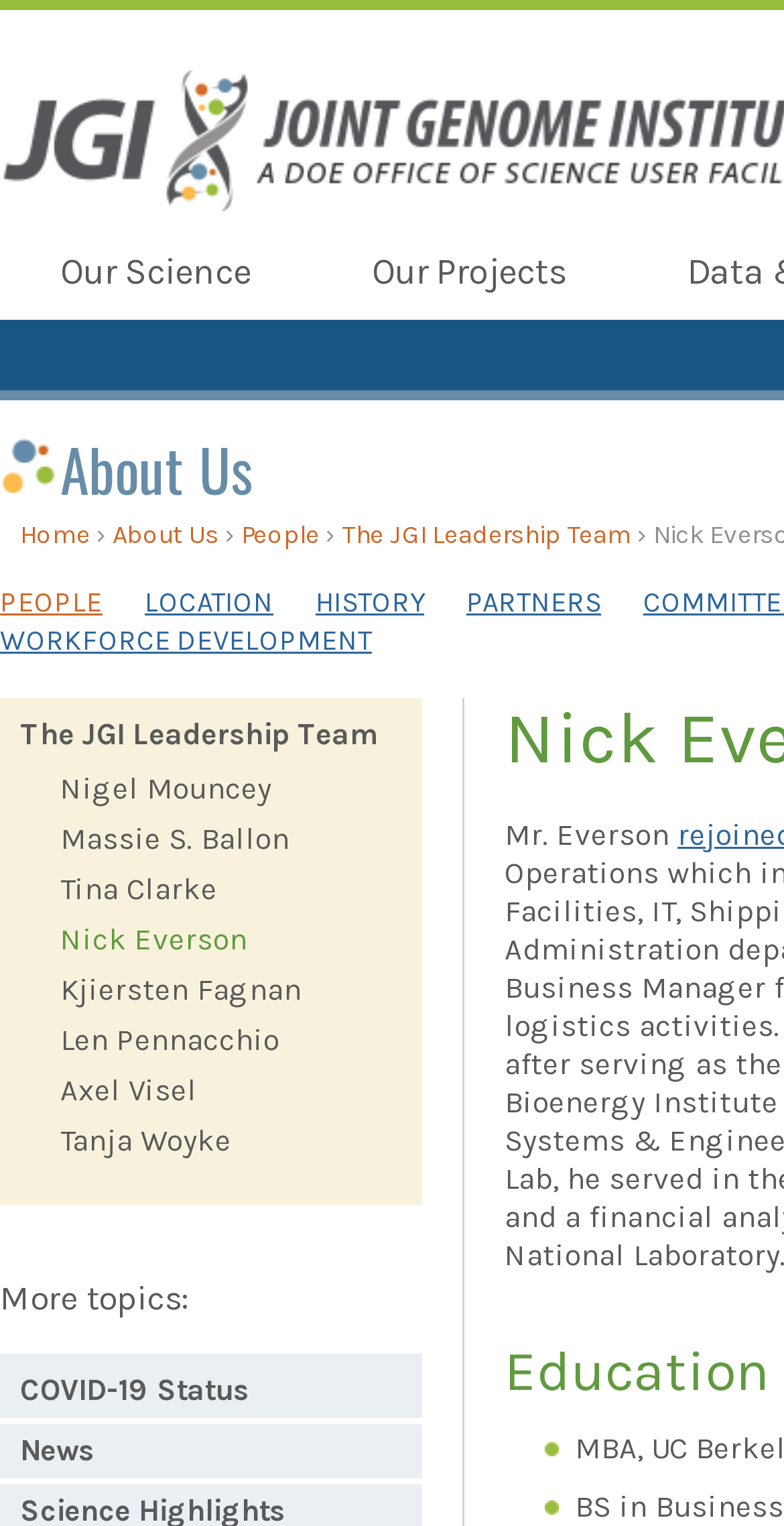What are the main categories listed at the top of the webpage?
Relying on the image, give a concise answer in one word or a brief phrase.

Our Science, Our Projects, About Us, Home